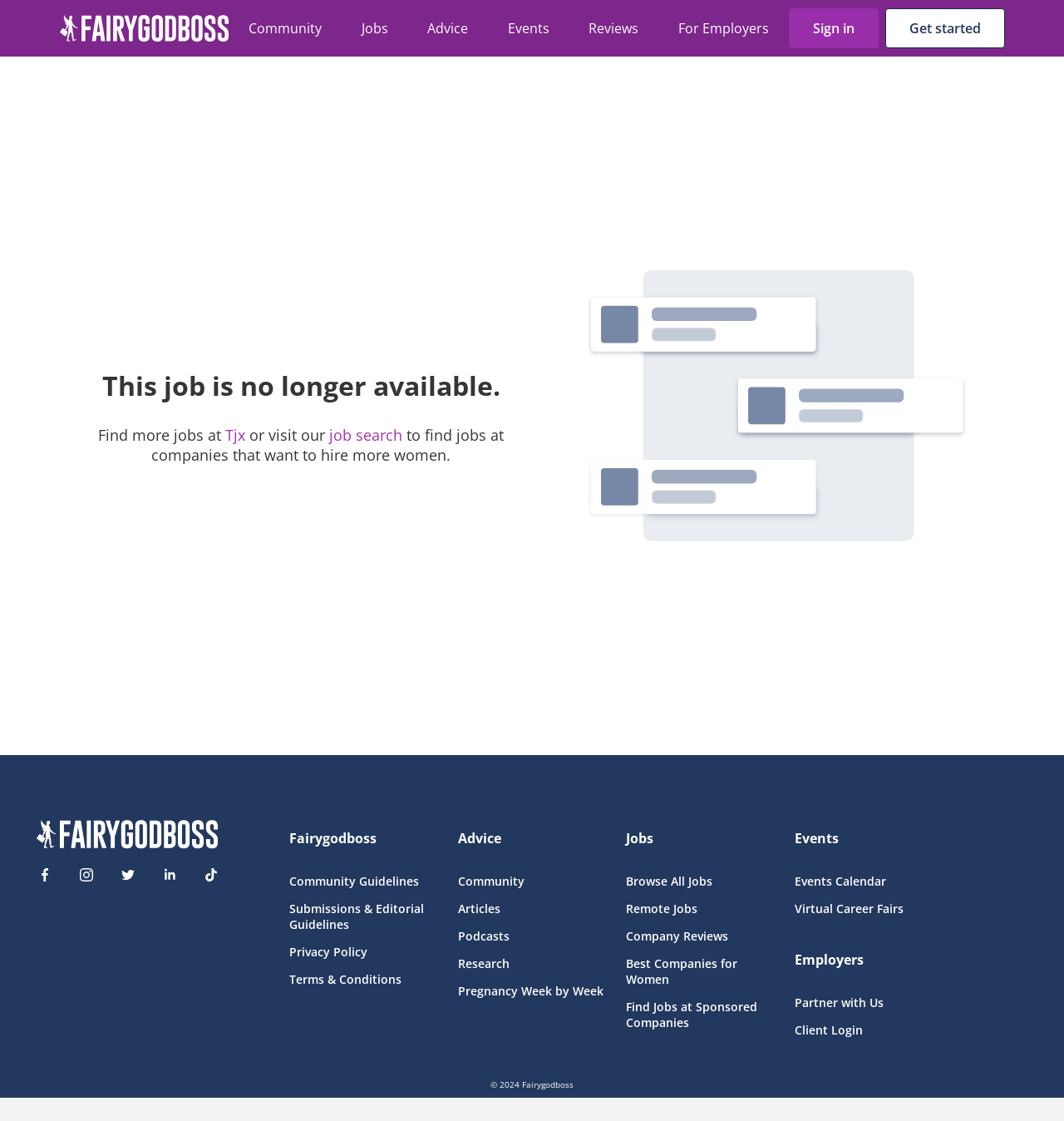Please identify the bounding box coordinates of the element's region that needs to be clicked to fulfill the following instruction: "View the 'Jobs' page". The bounding box coordinates should consist of four float numbers between 0 and 1, i.e., [left, top, right, bottom].

[0.34, 0.016, 0.365, 0.035]